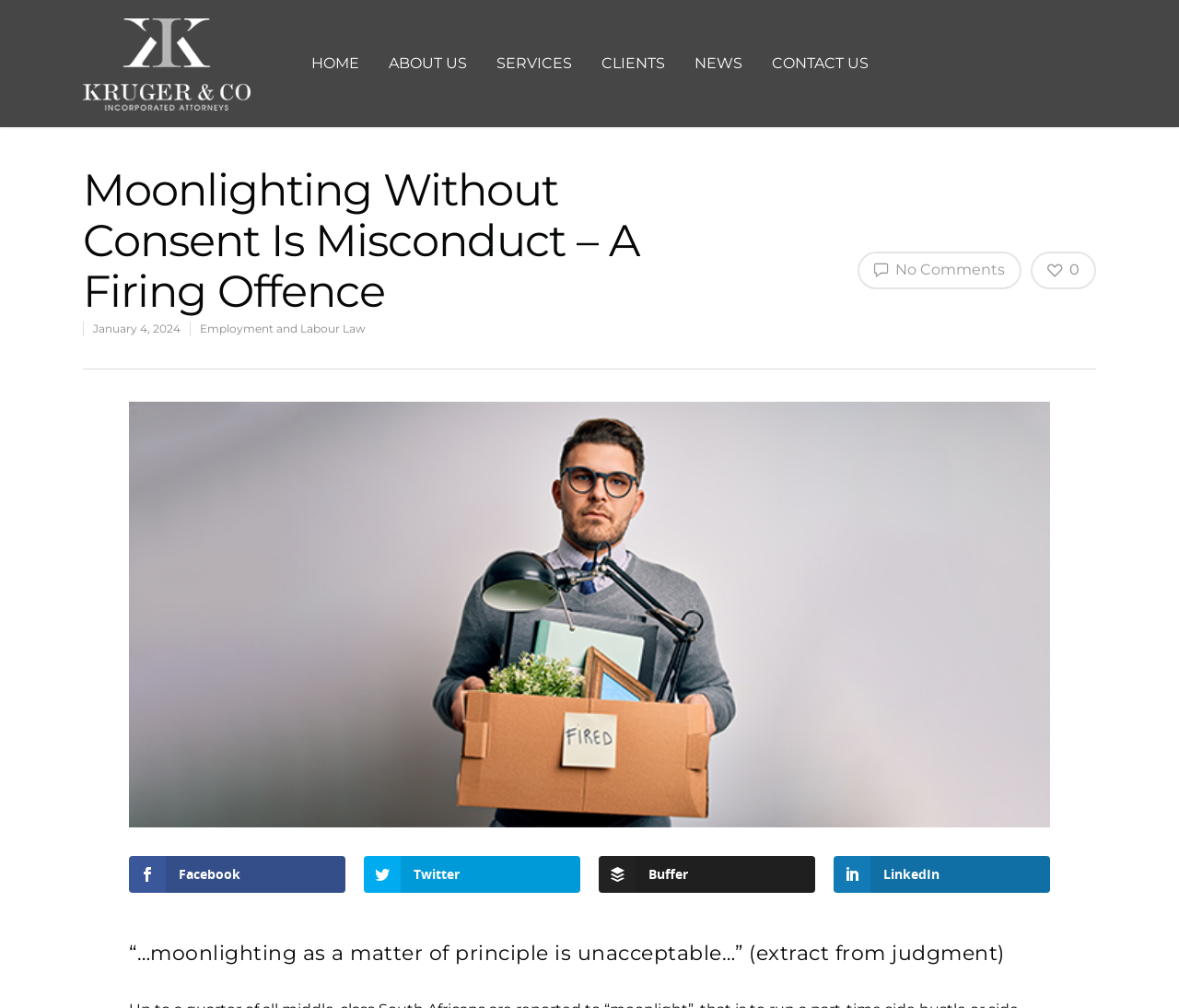Determine the bounding box coordinates for the element that should be clicked to follow this instruction: "read about us". The coordinates should be given as four float numbers between 0 and 1, in the format [left, top, right, bottom].

[0.329, 0.018, 0.396, 0.126]